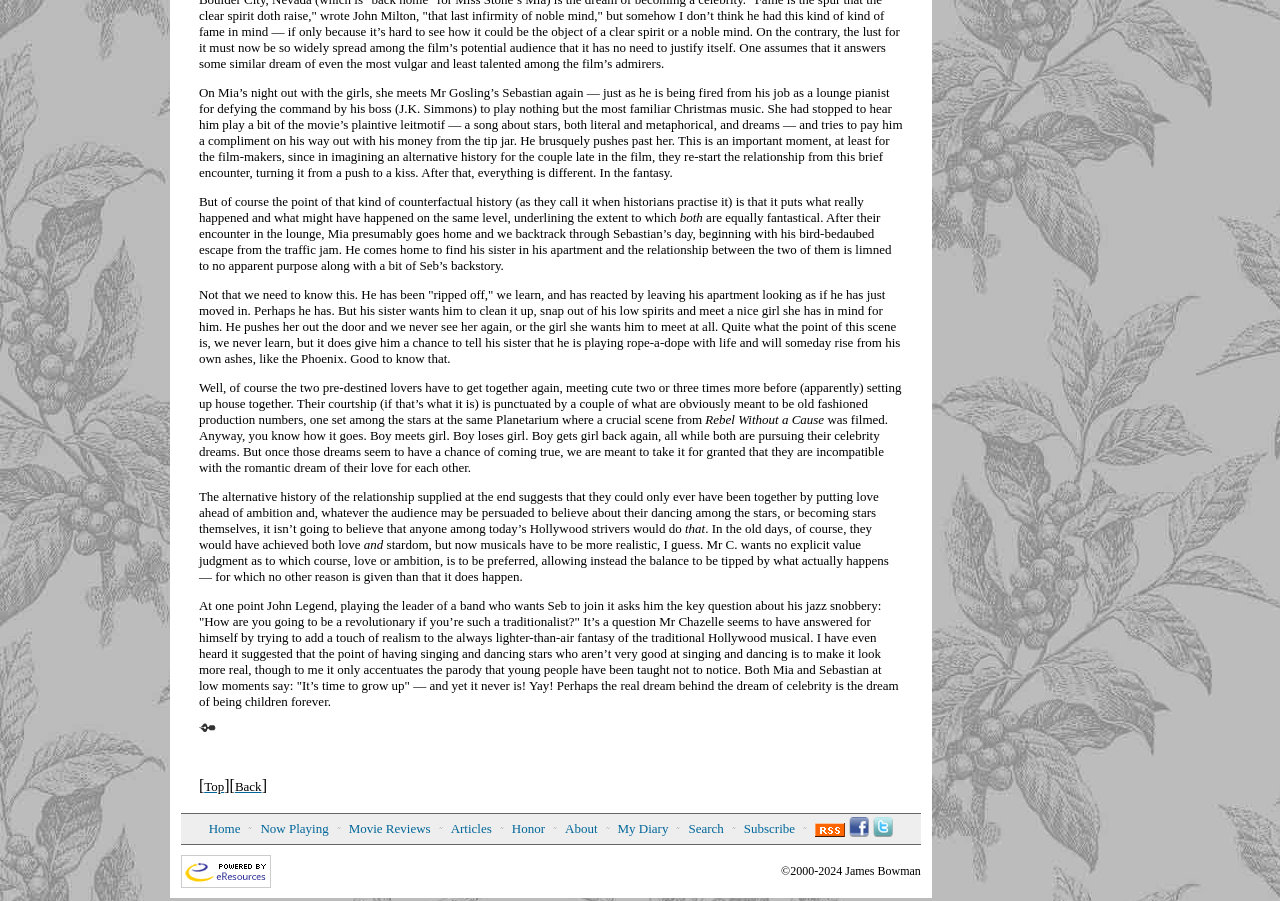Provide the bounding box coordinates of the UI element this sentence describes: "alt="eResources"".

[0.141, 0.981, 0.212, 1.0]